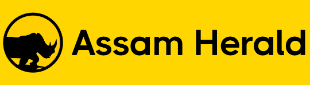What is the typography style of the publication's name?
Answer the question with a thorough and detailed explanation.

According to the caption, the publication's name, 'Assam Herald', is displayed in bold, modern typography alongside the rhinoceros silhouette in the logo.